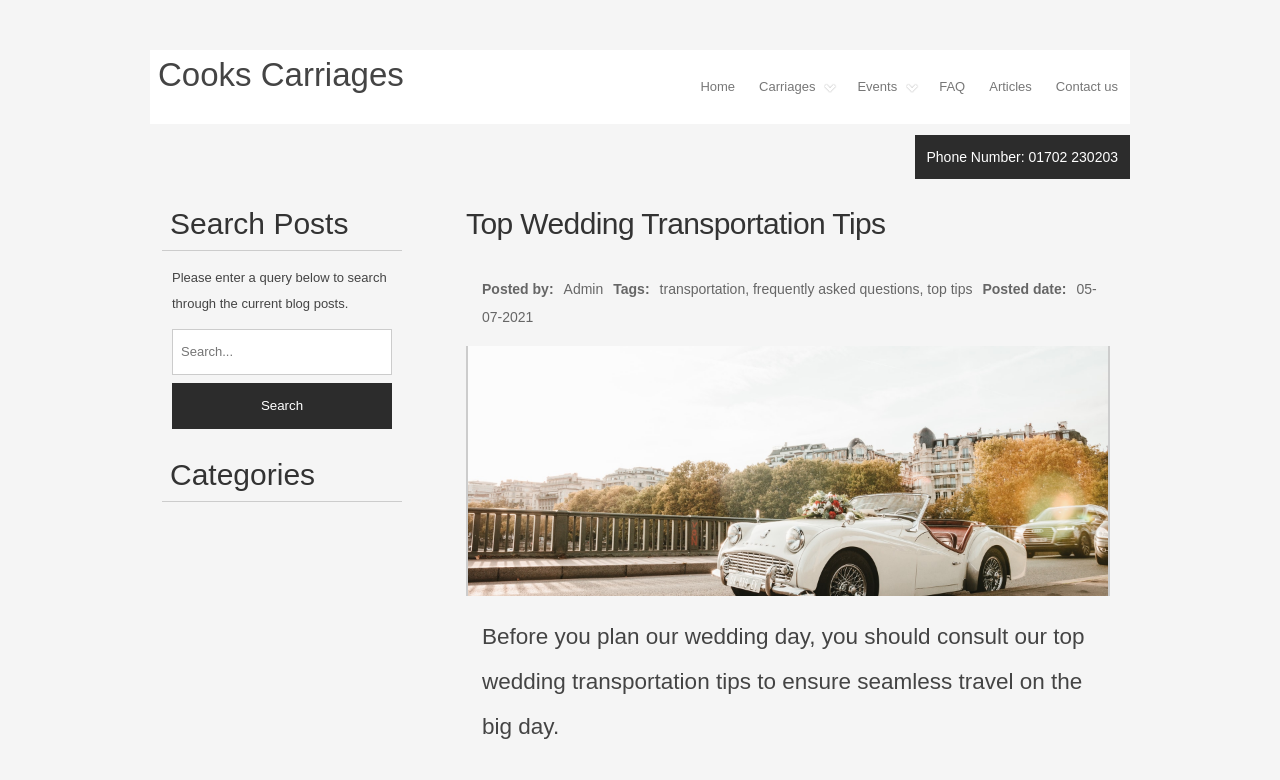What is the category of the current blog post?
Look at the image and respond with a one-word or short-phrase answer.

Top Wedding Transportation Tips